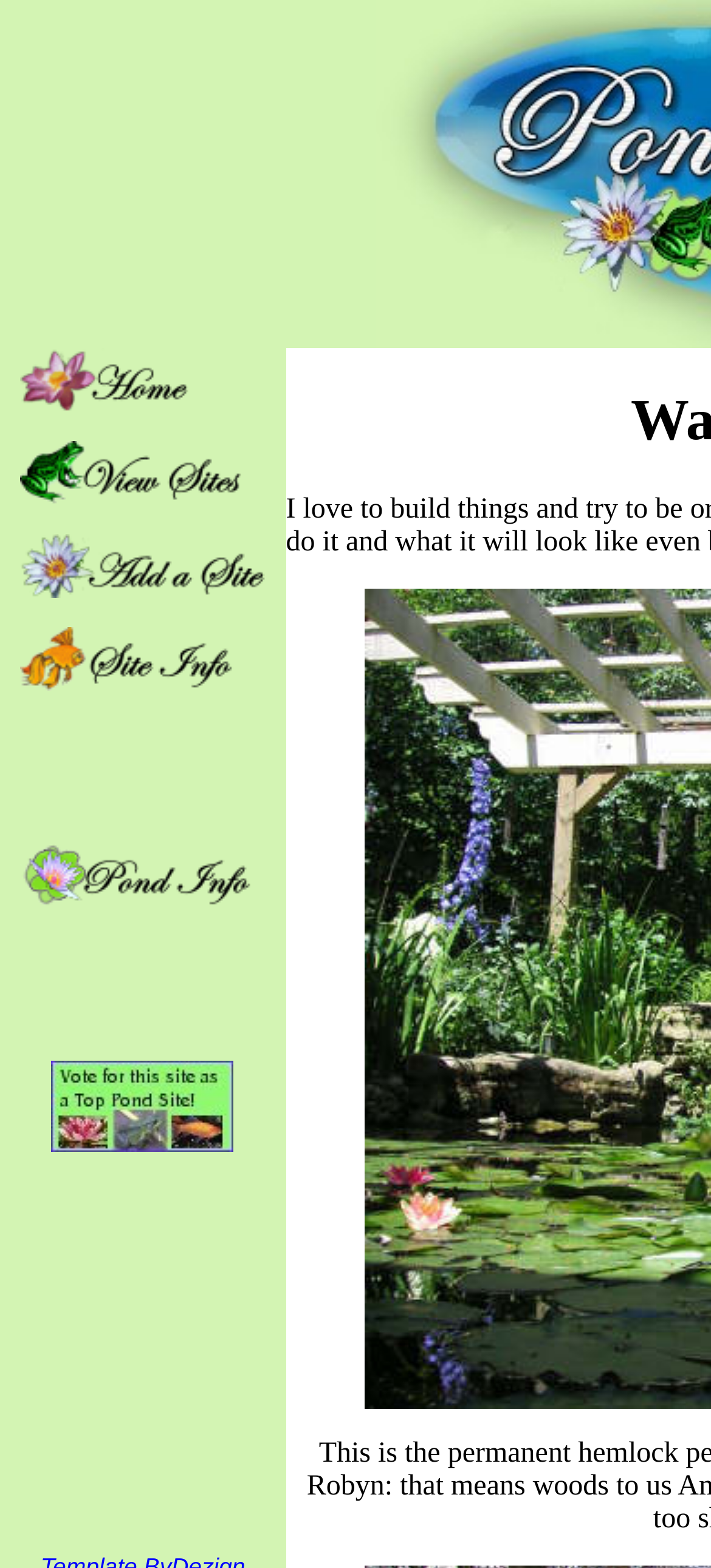Please reply to the following question with a single word or a short phrase:
How many links are below the first image?

4